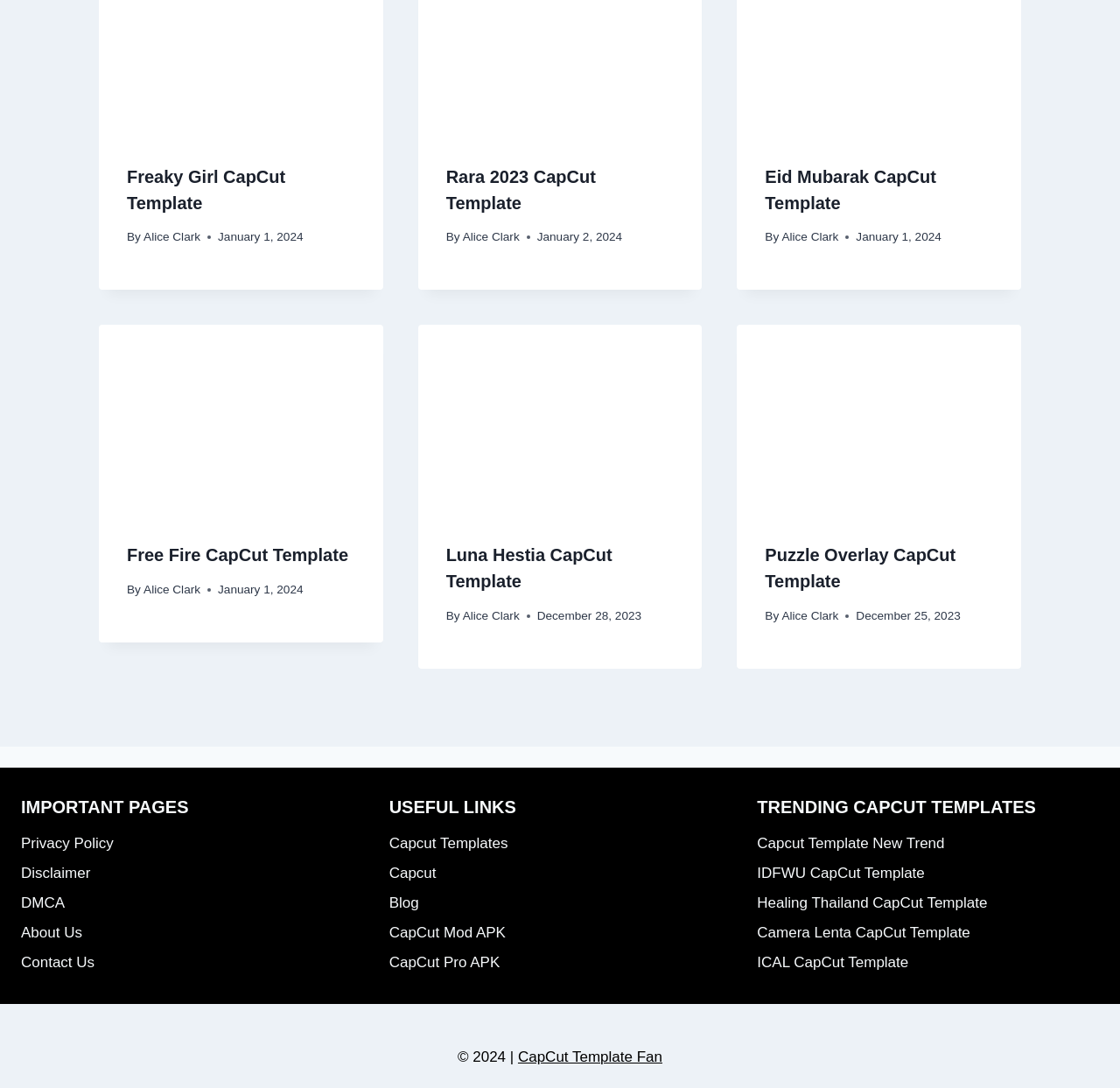Locate the bounding box coordinates of the region to be clicked to comply with the following instruction: "View shipping and refund policy". The coordinates must be four float numbers between 0 and 1, in the form [left, top, right, bottom].

None